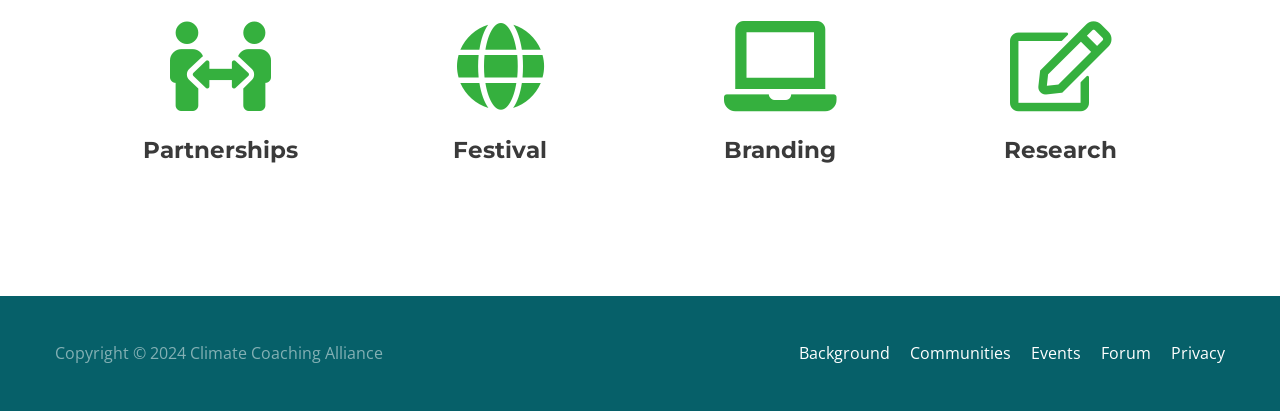Determine the bounding box coordinates of the UI element described by: "Communities".

[0.698, 0.831, 0.79, 0.885]